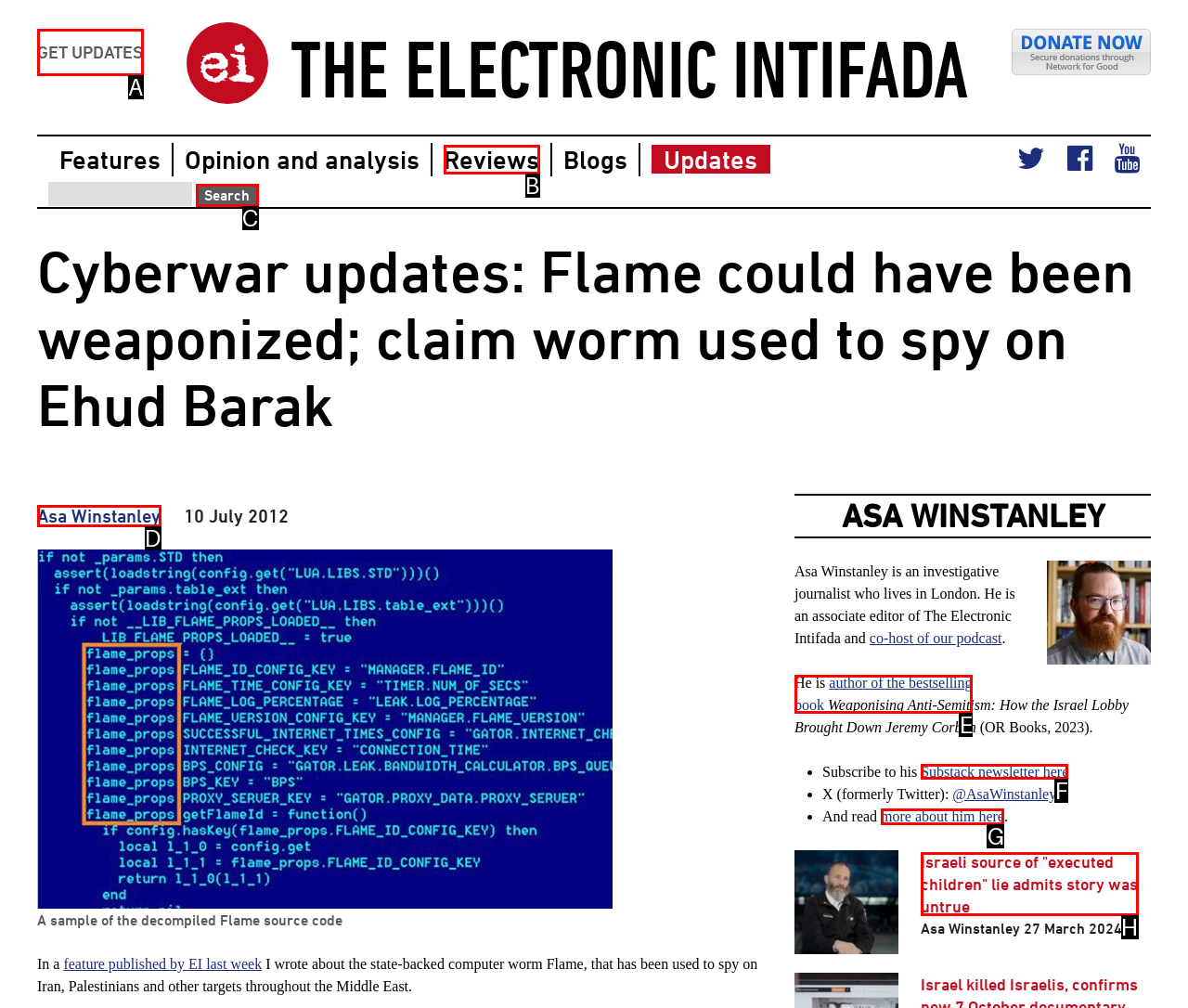Determine the HTML element to be clicked to complete the task: Subscribe to Asa Winstanley's Substack newsletter. Answer by giving the letter of the selected option.

F